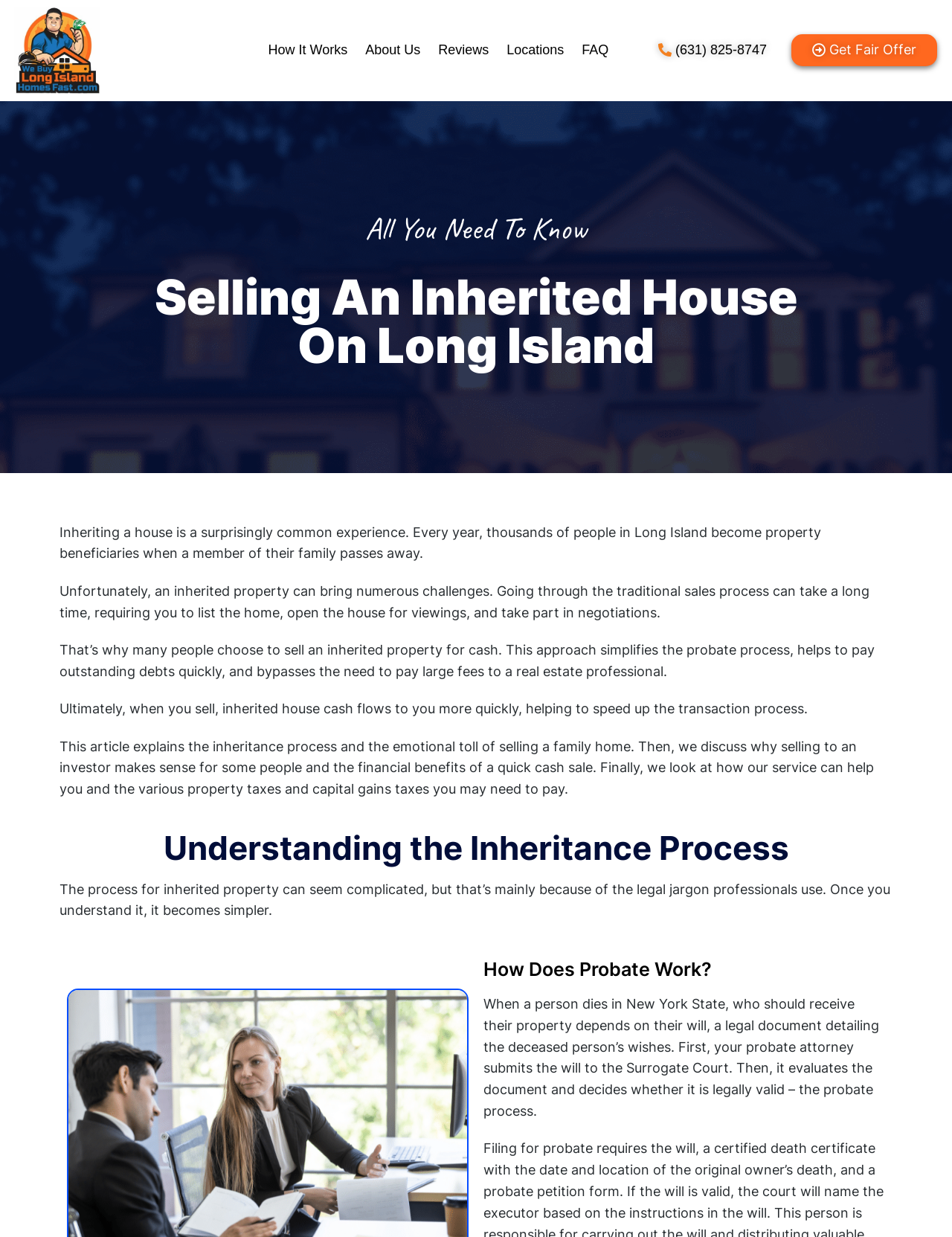Given the description of the UI element: "Reviews", predict the bounding box coordinates in the form of [left, top, right, bottom], with each value being a float between 0 and 1.

[0.451, 0.034, 0.523, 0.048]